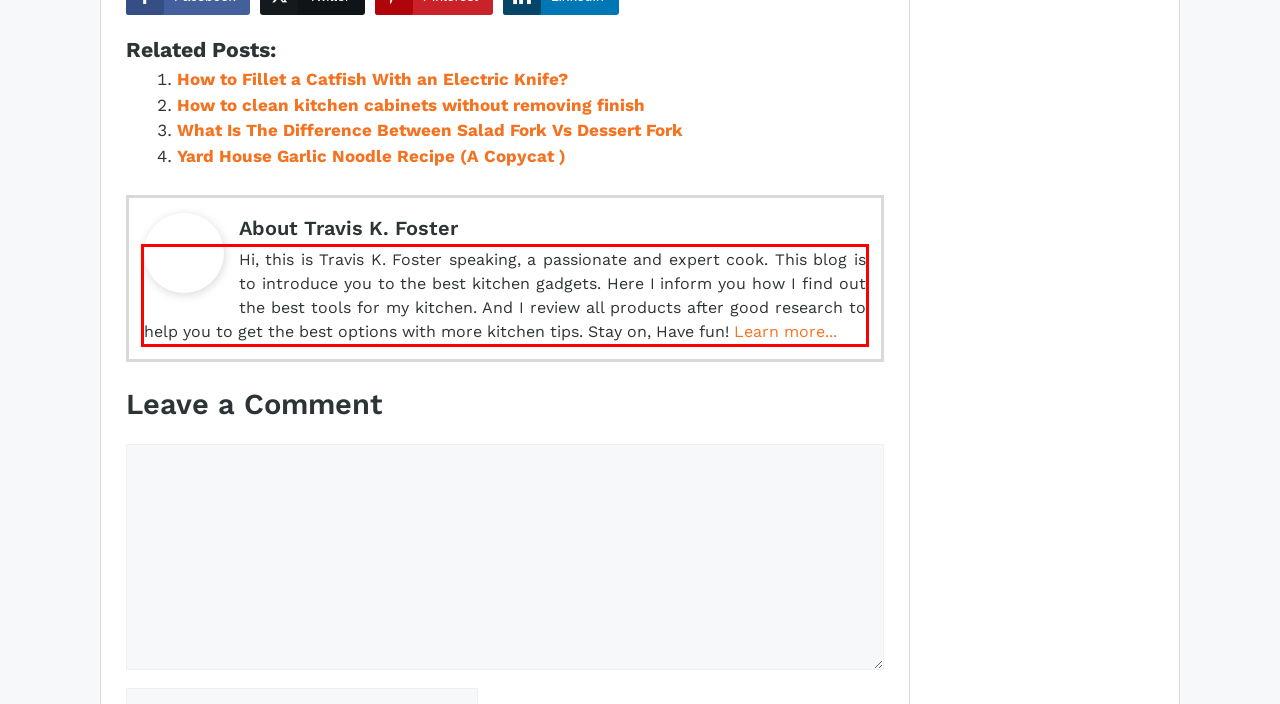Using the webpage screenshot, recognize and capture the text within the red bounding box.

Hi, this is Travis K. Foster speaking, a passionate and expert cook. This blog is to introduce you to the best kitchen gadgets. Here I inform you how I find out the best tools for my kitchen. And I review all products after good research to help you to get the best options with more kitchen tips. Stay on, Have fun! Learn more...